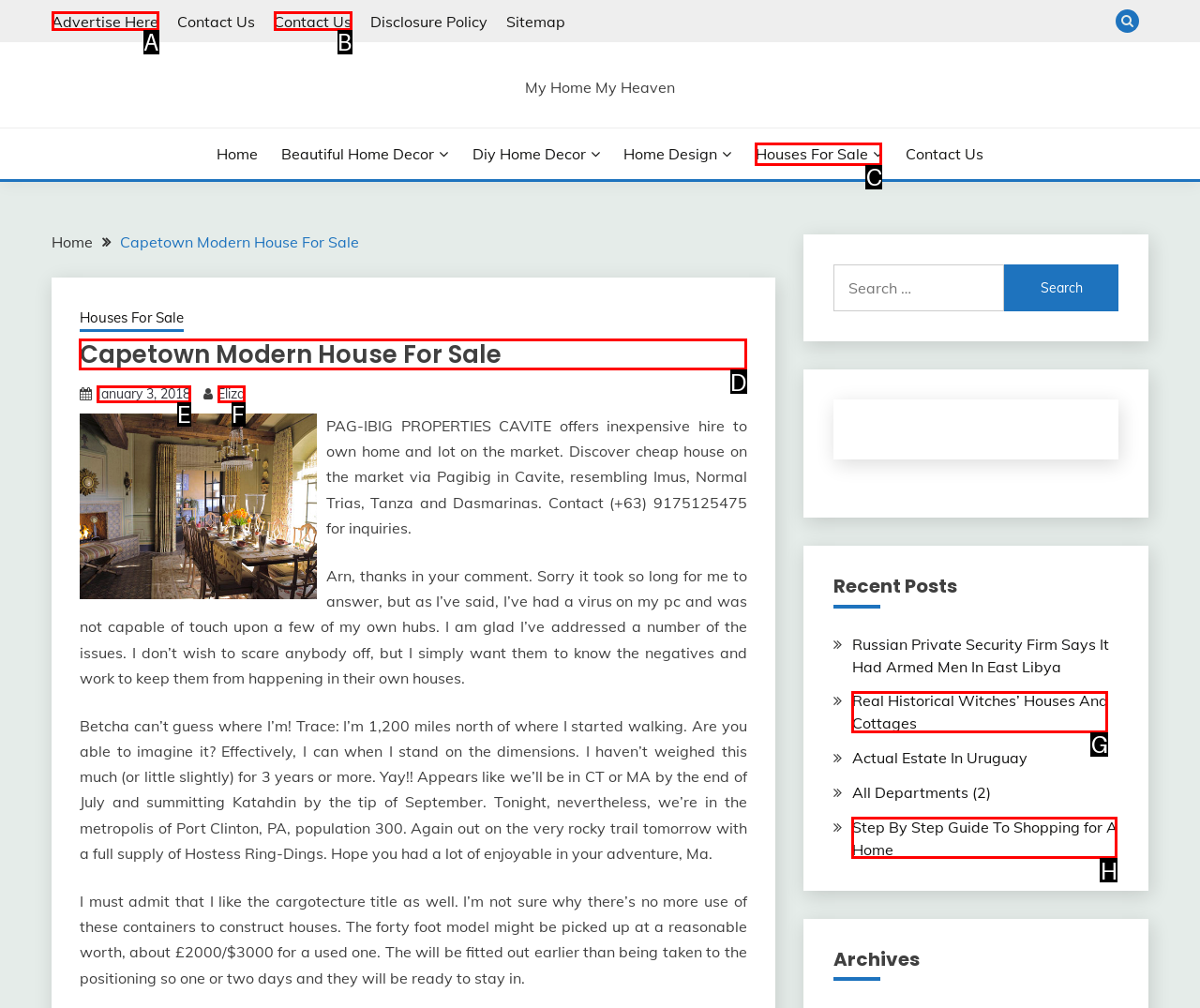Choose the letter of the element that should be clicked to complete the task: Read 'Capetown Modern House For Sale'
Answer with the letter from the possible choices.

D